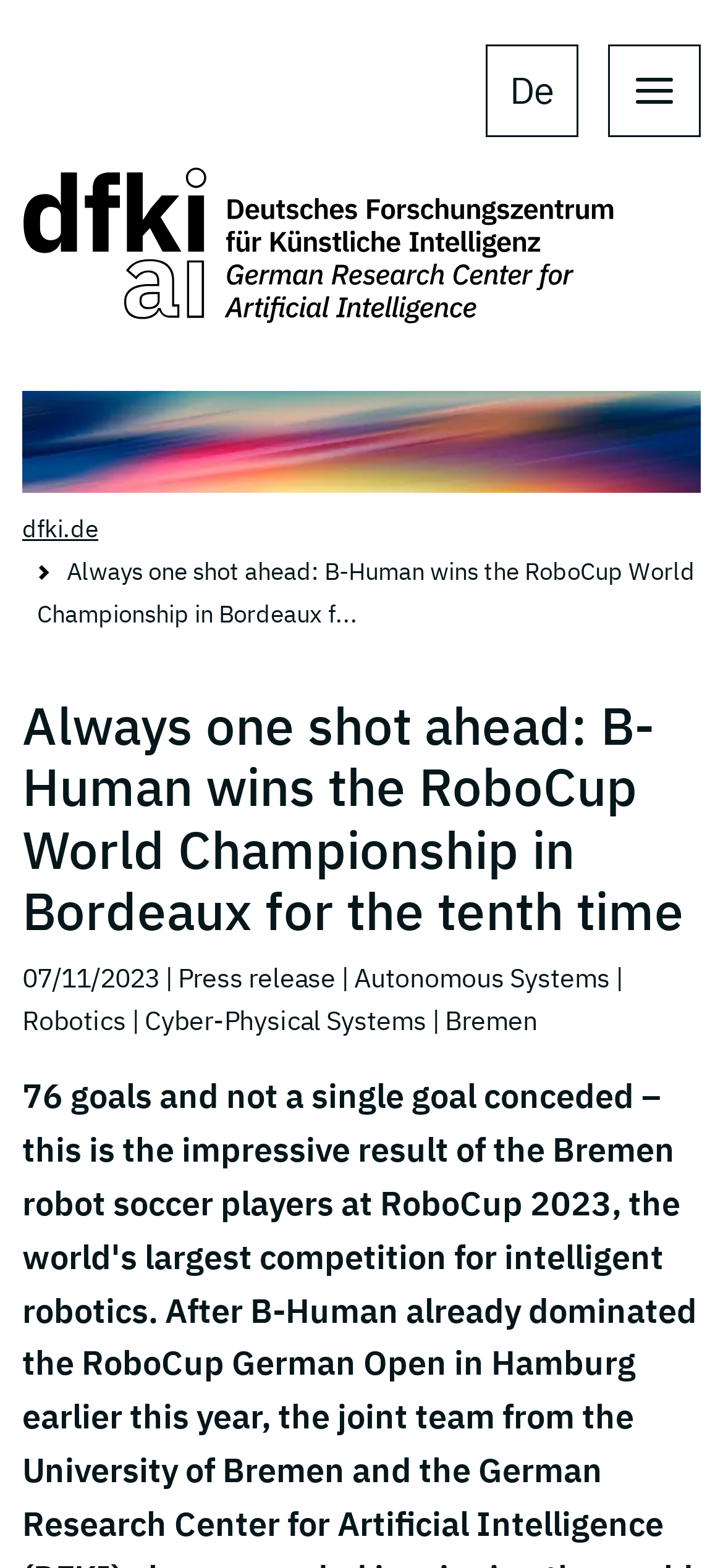Provide a thorough description of the webpage you see.

The webpage is about the B-Human robot soccer team's victory at the RoboCup World Championship 2023. At the top left of the page, there is a link to the Deutsches Forschungszentrum für Künstliche Intelligenz (DFKI) website, accompanied by an image of the DFKI logo. 

To the right of the DFKI link, there is a link labeled "De" and a button to open the main navigation. The navigation section, located below the top links, contains a breadcrumb trail with a link to the dfki.de website and a text describing the current page: "Always one shot ahead: B-Human wins the RoboCup World Championship in Bordeaux for the tenth time".

Below the navigation section, there is a heading with the same text as the breadcrumb trail. Underneath the heading, there is a time stamp "07/11/2023" and several categorization labels, including "Press release", "Autonomous Systems", "Robotics", "Cyber-Physical Systems", and "Bremen", which are arranged horizontally.

The webpage has a total of 2 images, 5 links, 1 button, and 7 static text elements. The elements are arranged in a hierarchical structure, with the navigation section and its contents indented below the top links and button.